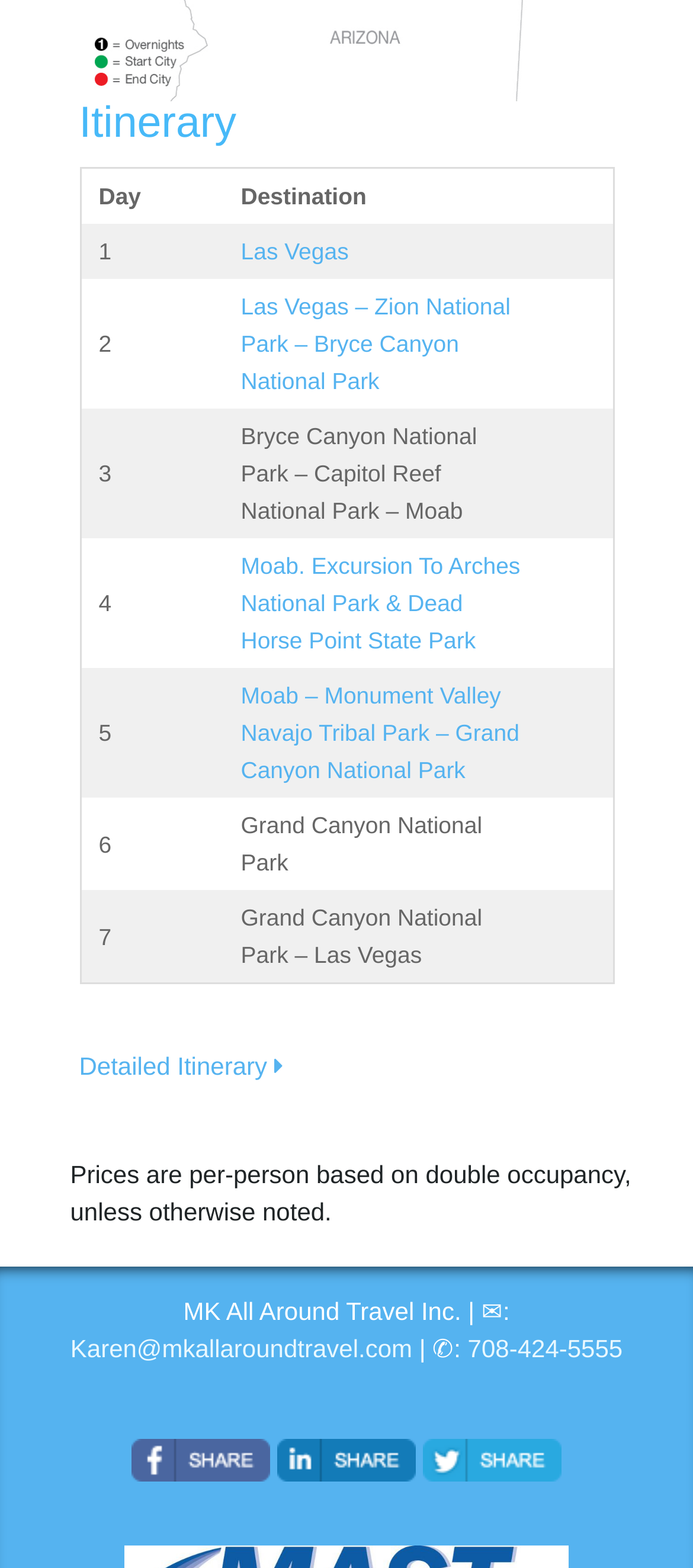How many days are in the itinerary?
Please respond to the question with a detailed and informative answer.

The number of days in the itinerary can be determined by counting the number of rows in the table, each representing a day. There are 7 rows in the table, therefore, there are 7 days in the itinerary.